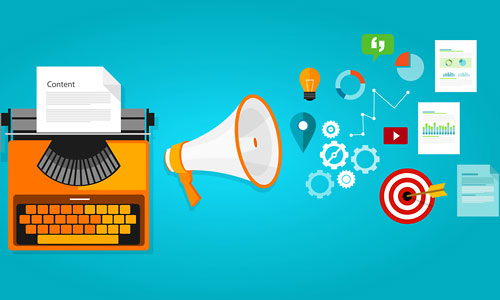What does the megaphone represent?
Could you please answer the question thoroughly and with as much detail as possible?

According to the caption, the megaphone is adjacent to the typewriter and represents 'effective communication and outreach strategies in marketing', which implies that it symbolizes the importance of conveying messages effectively.